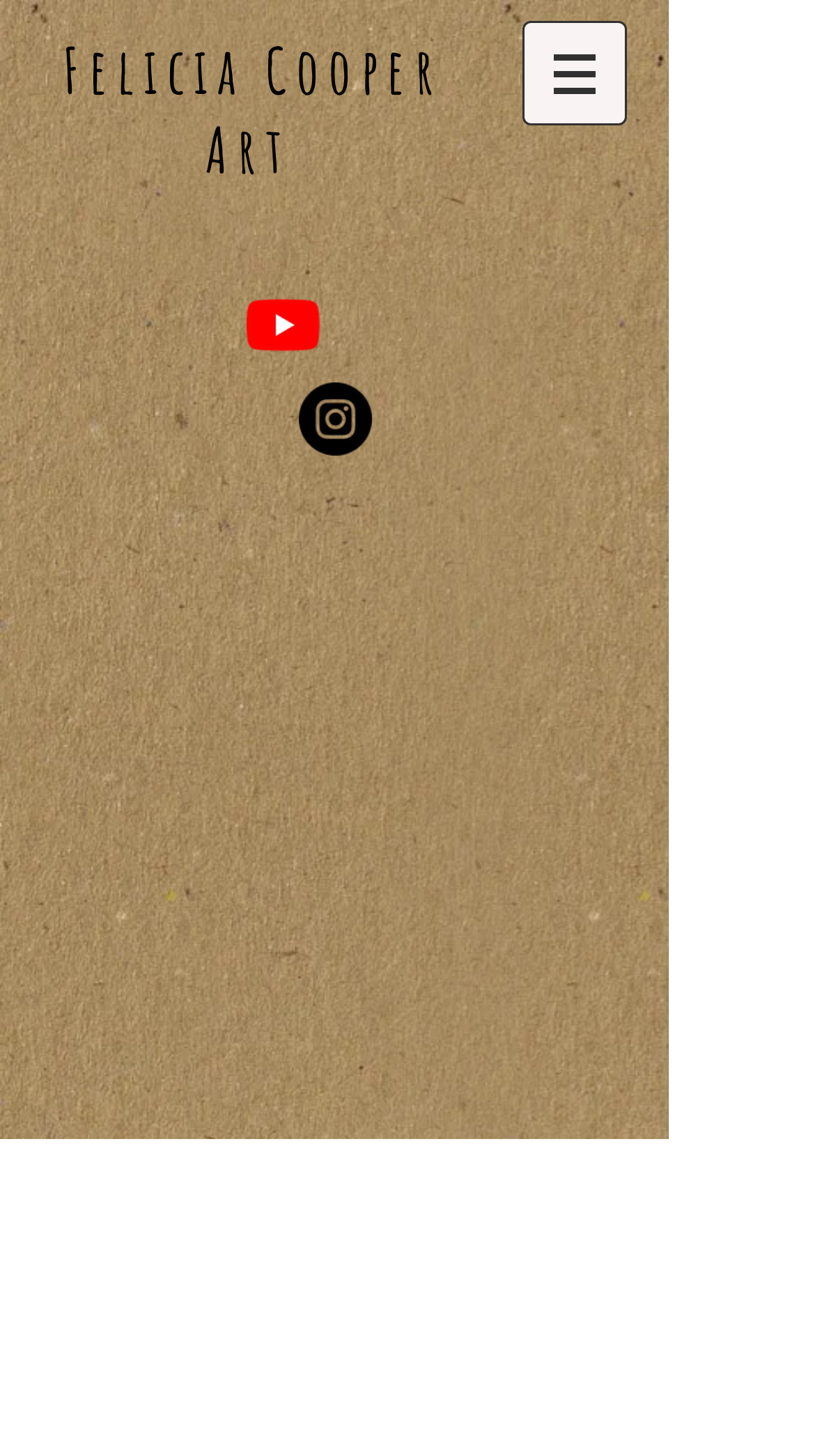Describe all the key features and sections of the webpage thoroughly.

The webpage is titled "The Archive of Significant Objects | Felicia Cooper" and features a prominent heading "Felicia Cooper" at the top left, which is also a clickable link. Below this heading is another heading "Art" with a link to the right of it. 

On the top right, there is a navigation menu labeled "Site" with a button that has a popup menu. The button is accompanied by a small image. 

In the middle of the page, there are two social media links, "YouTube" and "Instagram", each with its respective icon, arranged horizontally. The "YouTube" link is positioned to the left of the "Instagram" link. 

Overall, the webpage has a simple layout with a focus on the title and navigation at the top, and social media links in the middle.